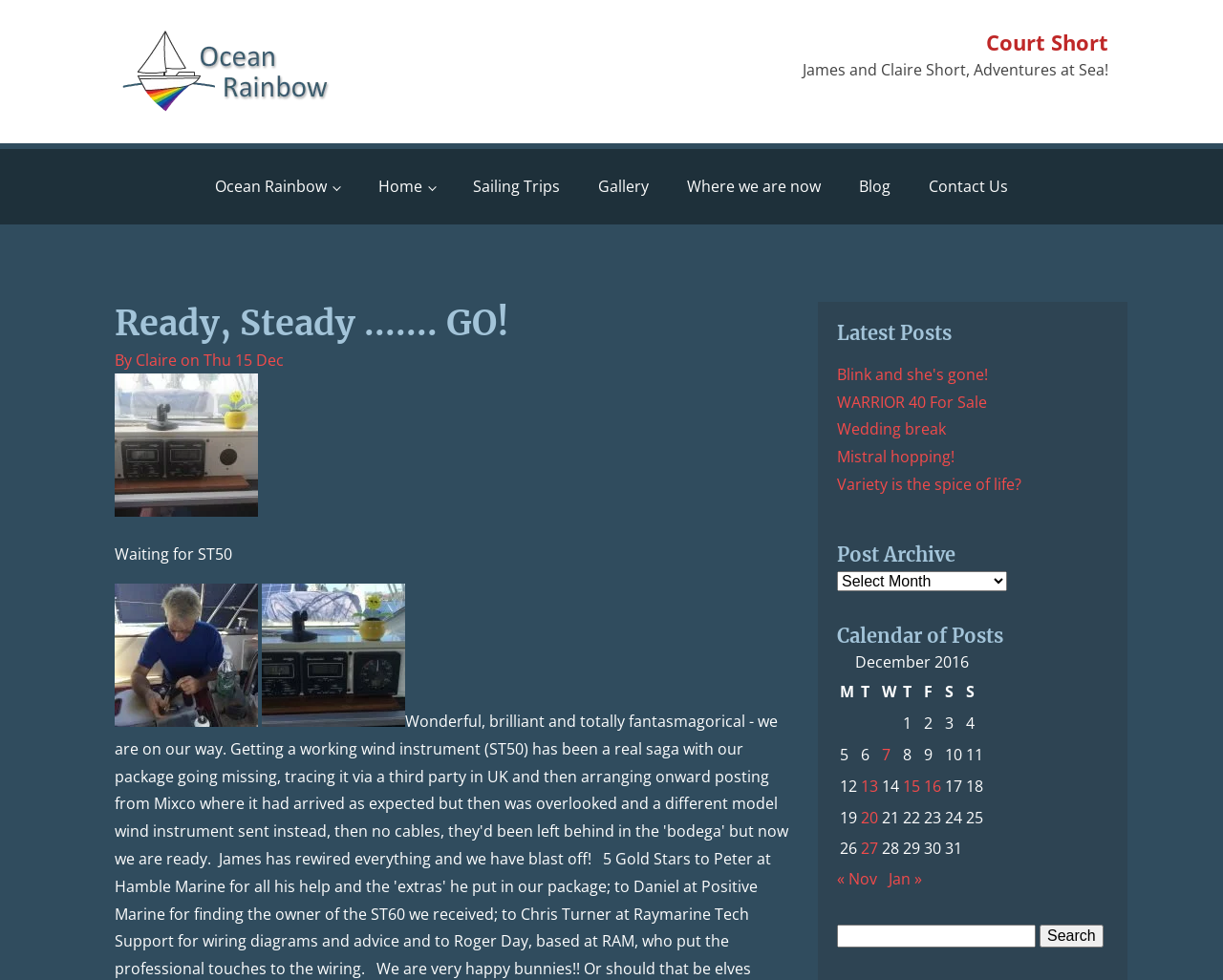Determine the bounding box for the HTML element described here: "March 2014". The coordinates should be given as [left, top, right, bottom] with each number being a float between 0 and 1.

None